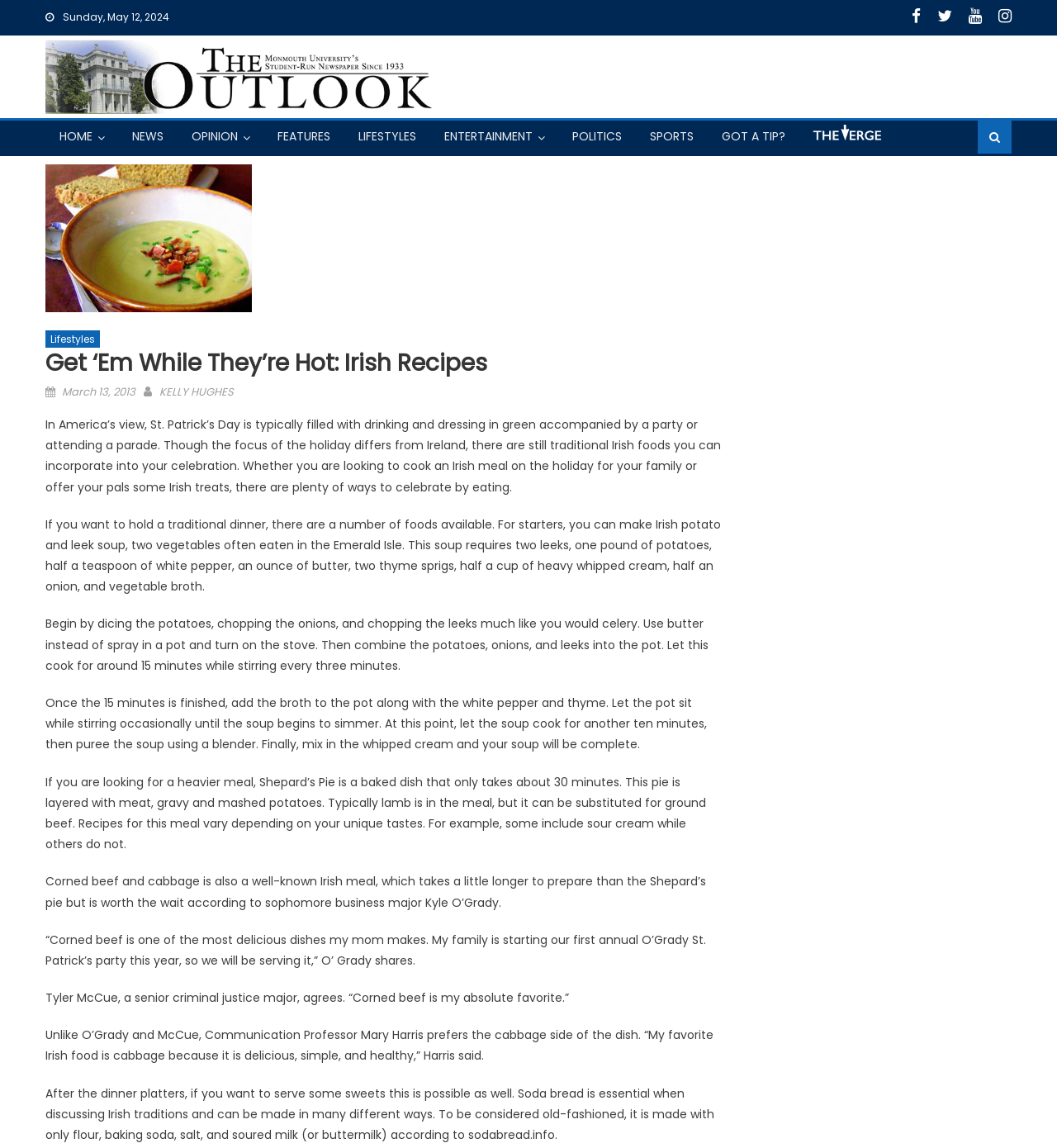Observe the image and answer the following question in detail: What is the name of the dish that takes about 30 minutes to prepare?

I found the name of the dish by reading the text 'If you are looking for a heavier meal, Shepard’s Pie is a baked dish that only takes about 30 minutes.' which is located in the middle of the article.